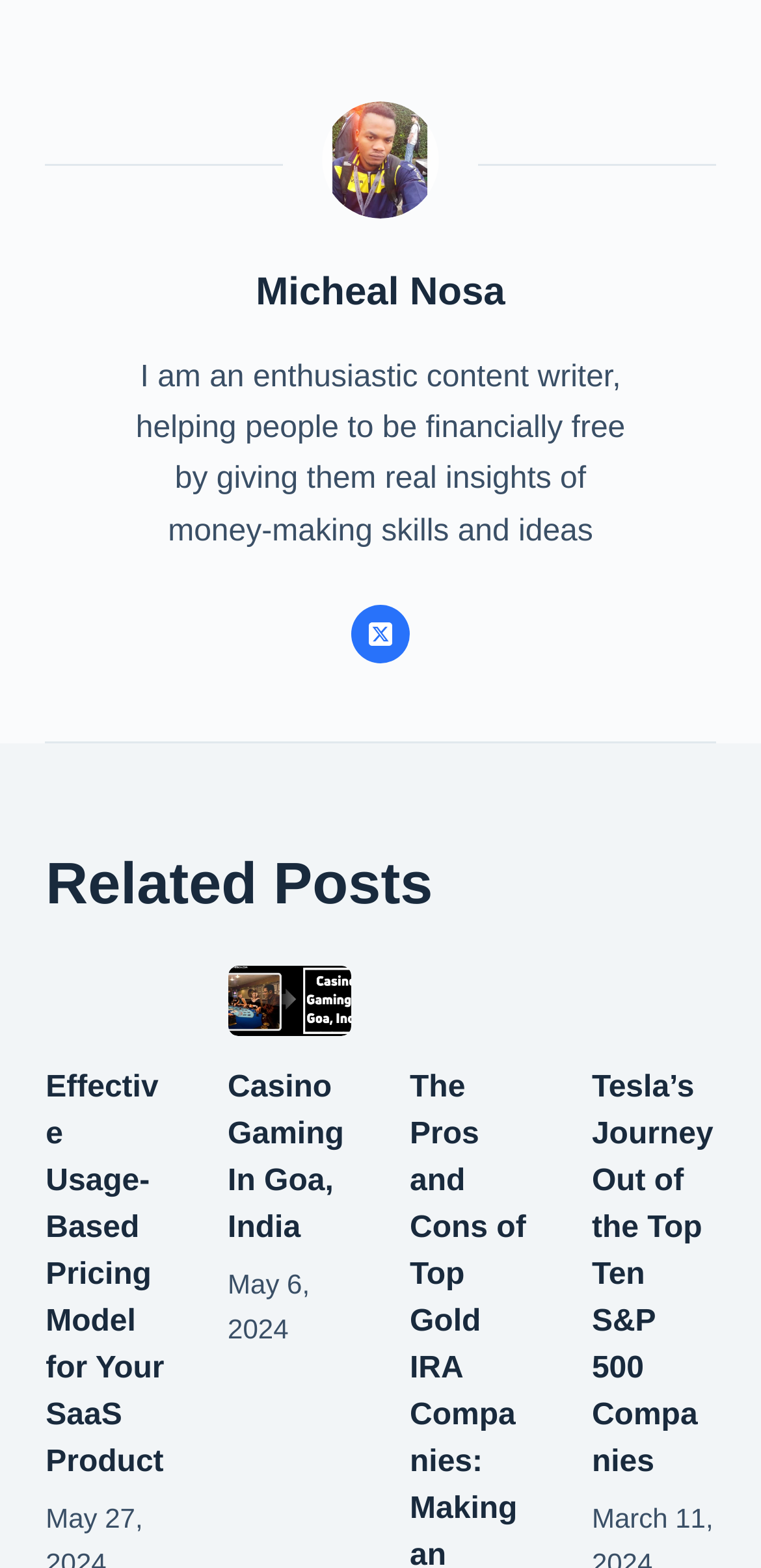Answer the question using only a single word or phrase: 
What is the social media platform represented by the icon?

Twitter